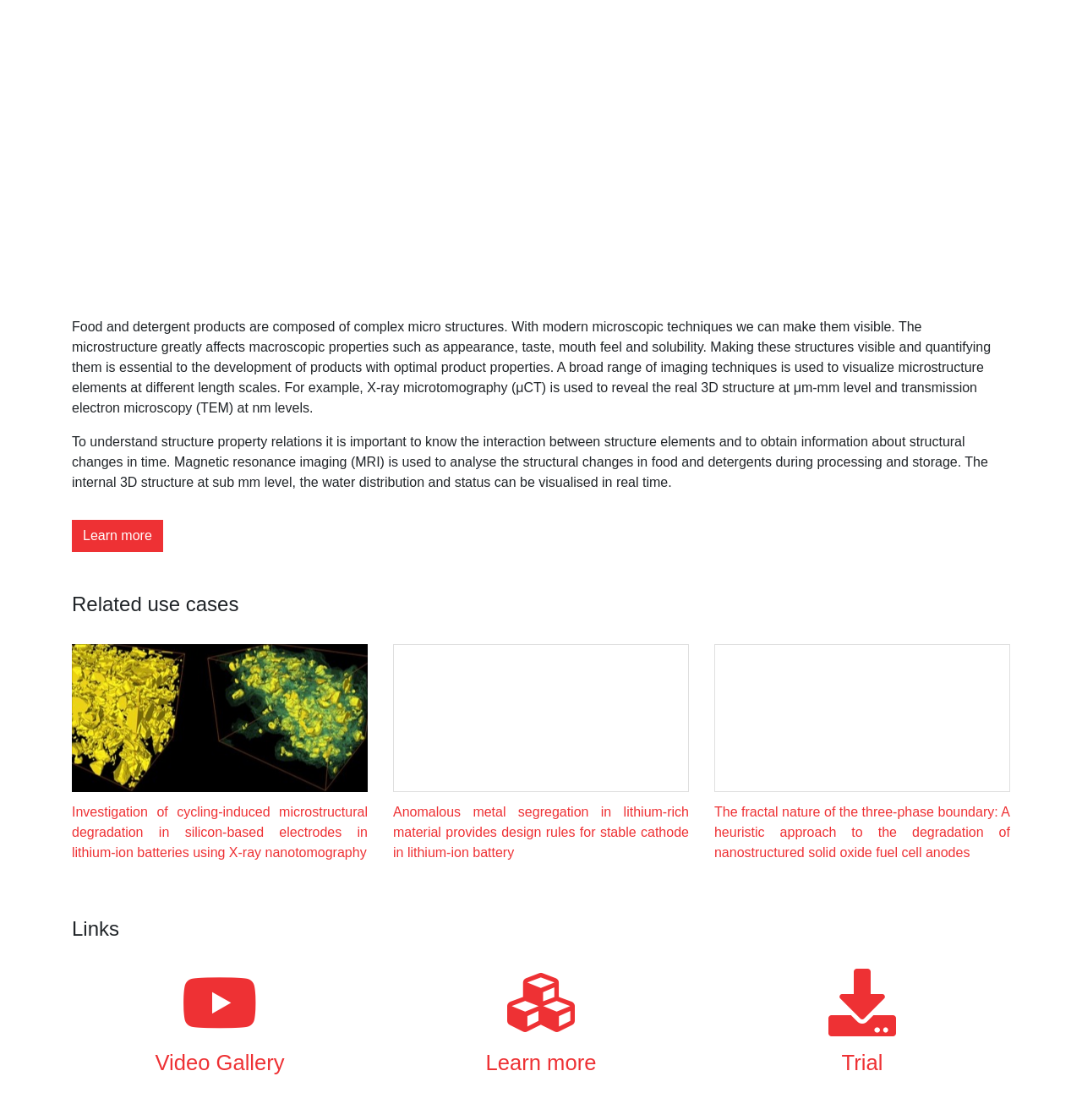Identify the bounding box for the given UI element using the description provided. Coordinates should be in the format (top-left x, top-left y, bottom-right x, bottom-right y) and must be between 0 and 1. Here is the description: Video Gallery

[0.066, 0.865, 0.34, 0.964]